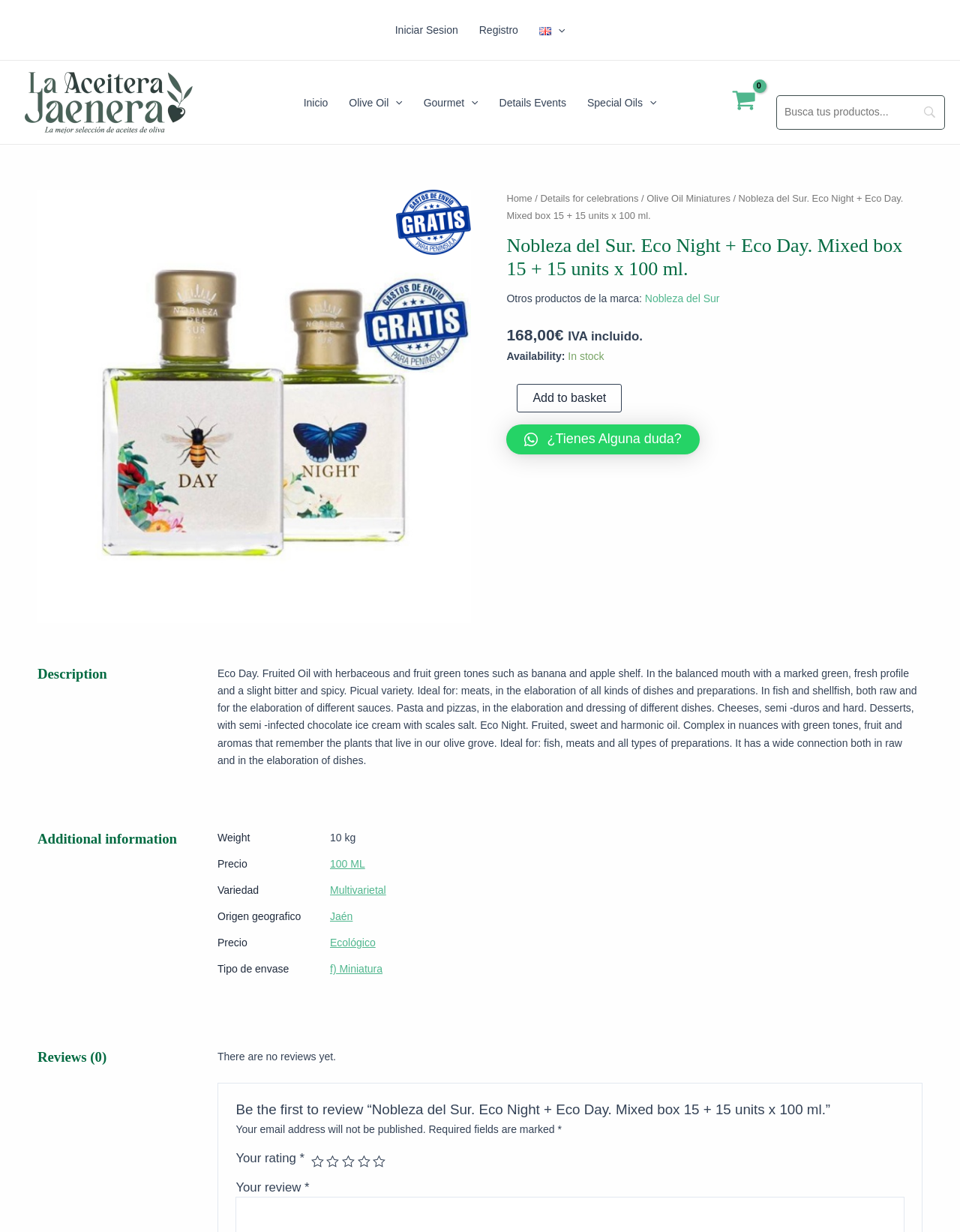Identify and provide the text of the main header on the webpage.

Nobleza del Sur. Eco Night + Eco Day. Mixed box 15 + 15 units x 100 ml.